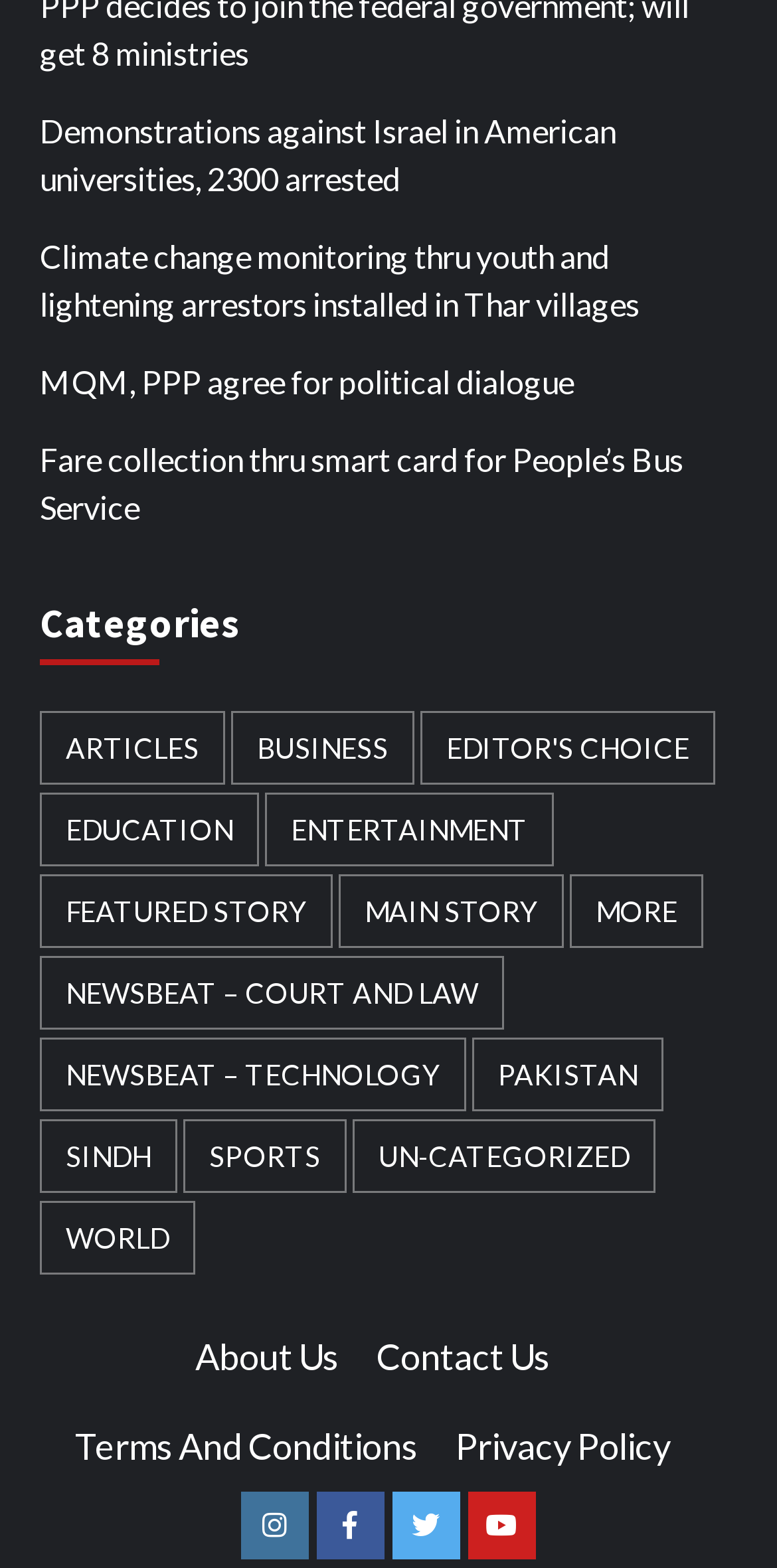Based on the element description, predict the bounding box coordinates (top-left x, top-left y, bottom-right x, bottom-right y) for the UI element in the screenshot: Featured Story

[0.051, 0.558, 0.428, 0.605]